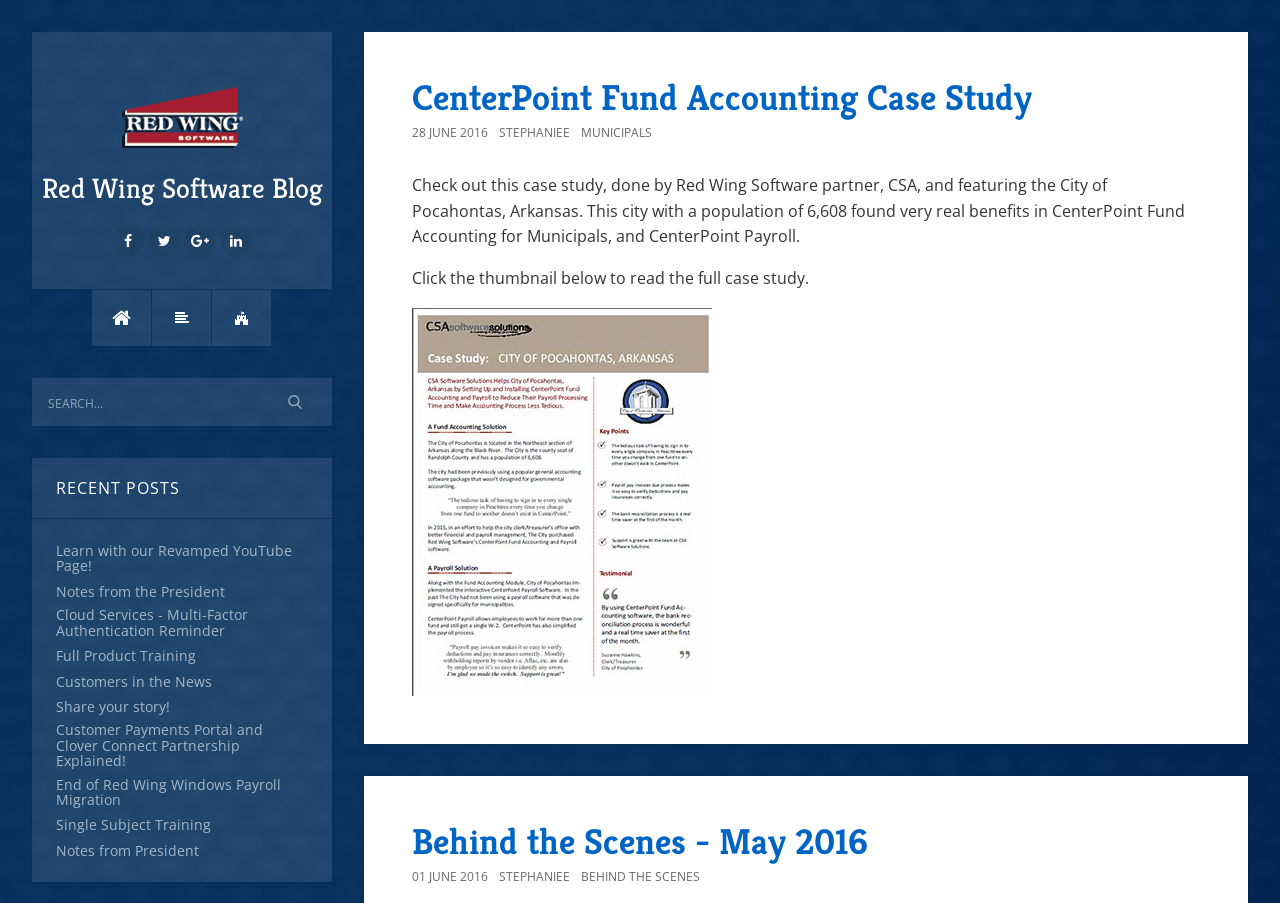Please find the bounding box coordinates of the clickable region needed to complete the following instruction: "View the full 'Behind the Scenes - May 2016' article". The bounding box coordinates must consist of four float numbers between 0 and 1, i.e., [left, top, right, bottom].

[0.322, 0.906, 0.678, 0.956]